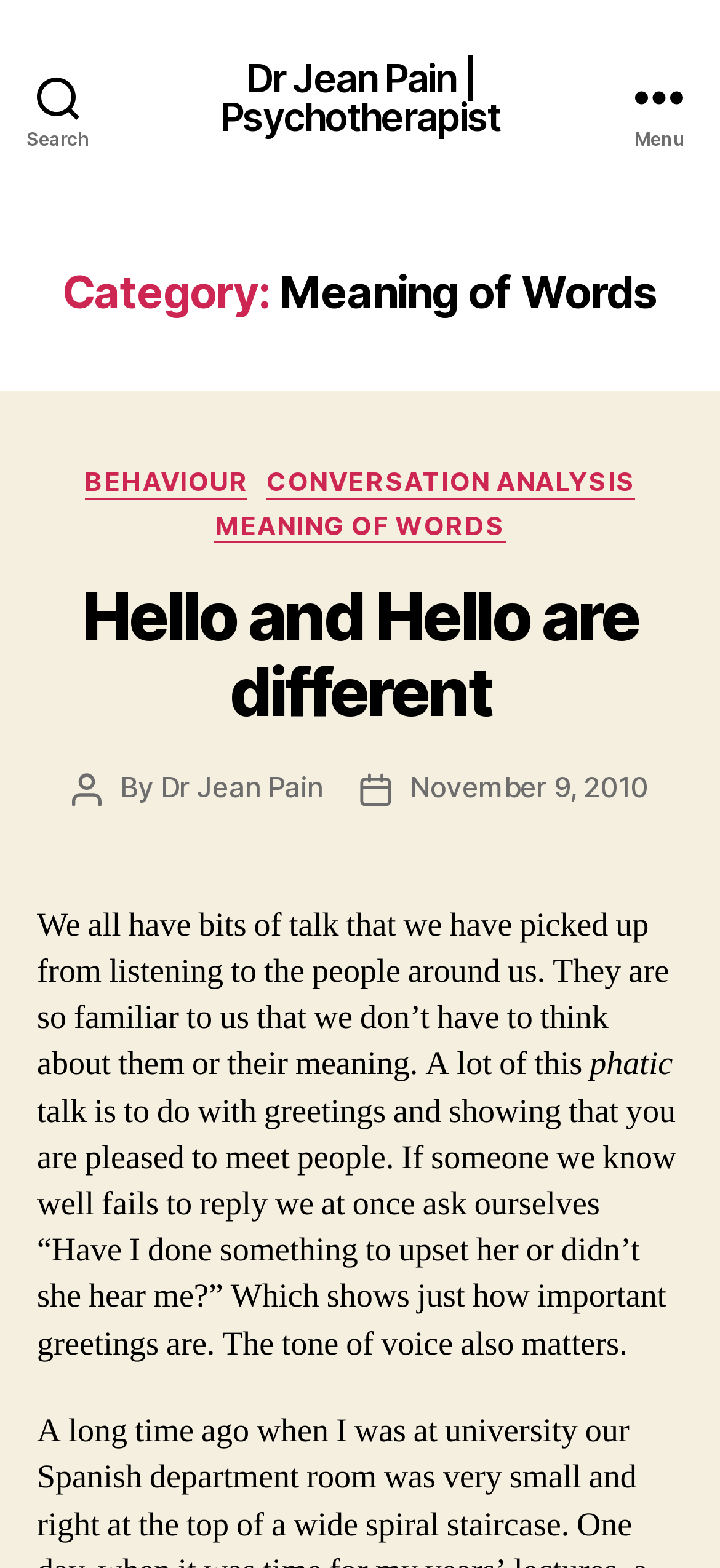Determine the bounding box coordinates of the clickable region to execute the instruction: "Share the article on social media". The coordinates should be four float numbers between 0 and 1, denoted as [left, top, right, bottom].

None